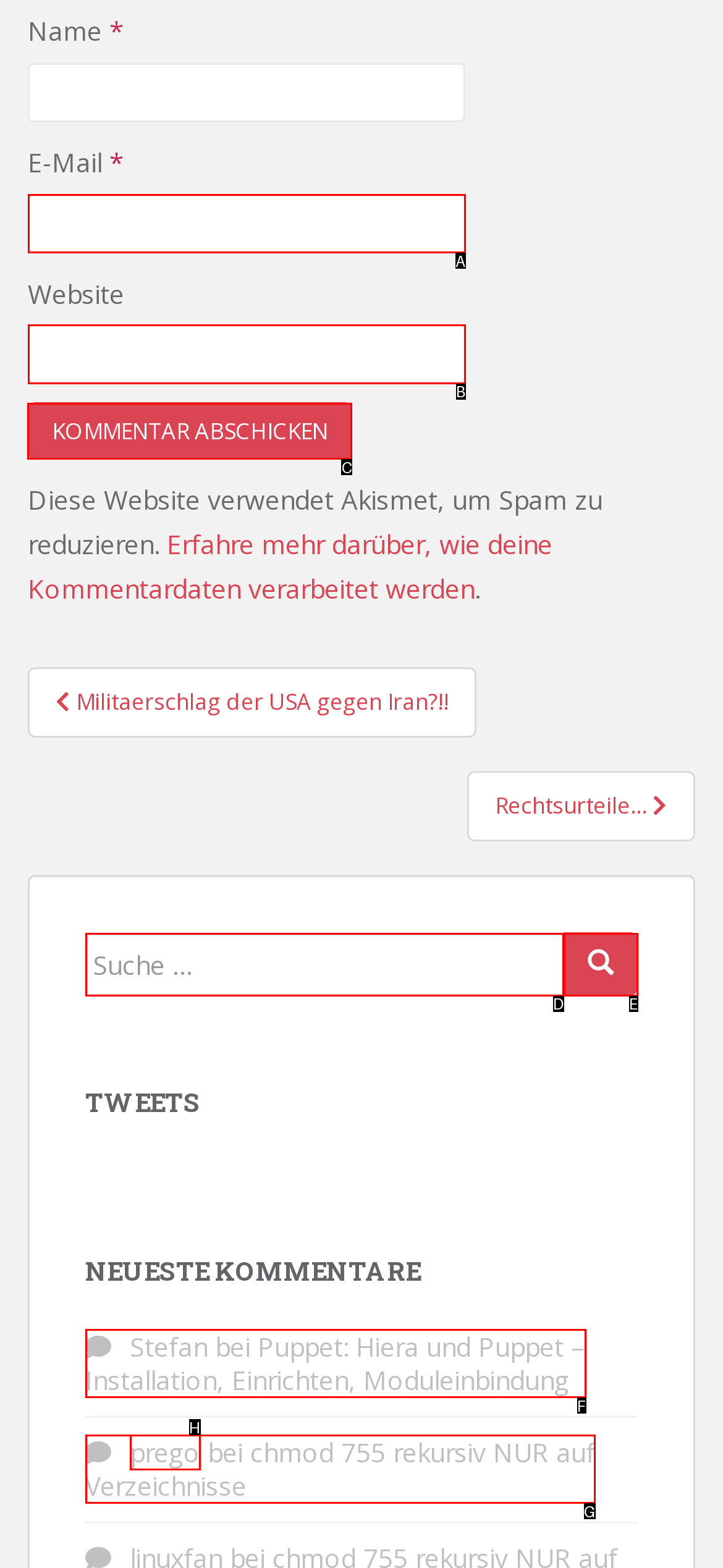Point out which HTML element you should click to fulfill the task: Submit a comment.
Provide the option's letter from the given choices.

C